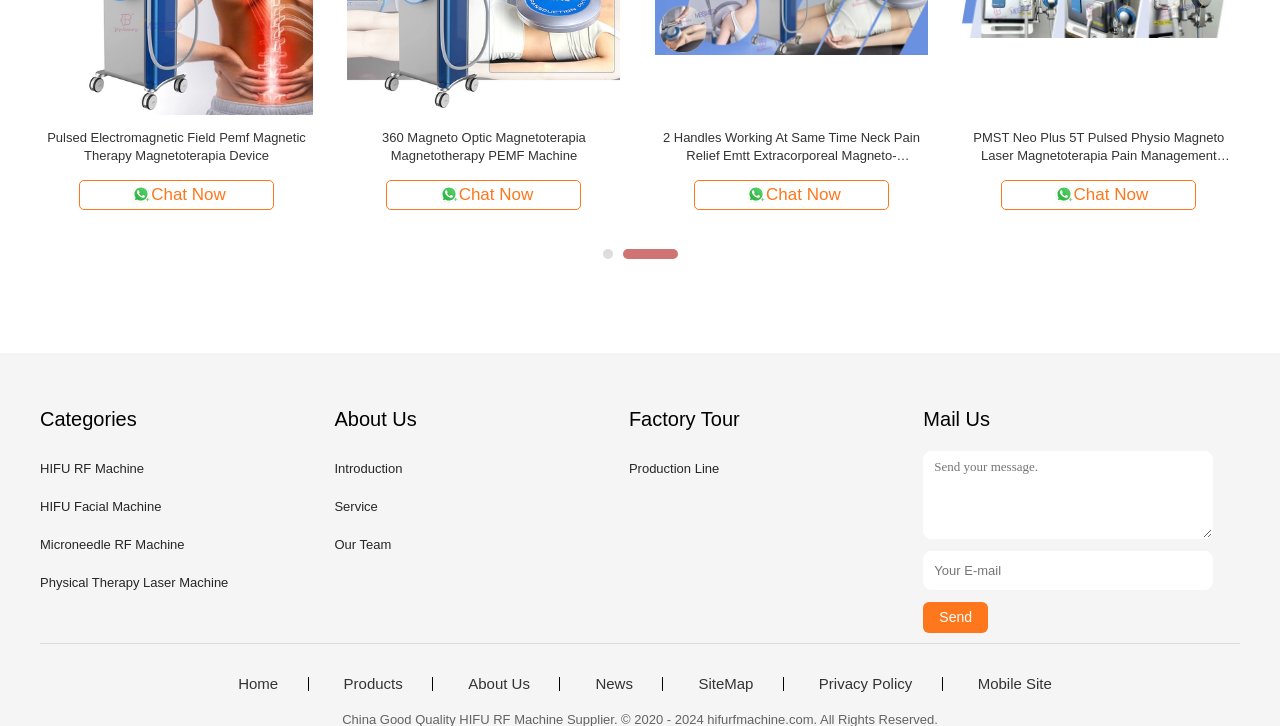Provide a one-word or one-phrase answer to the question:
What type of therapy equipment is mentioned?

Physical therapy laser machine